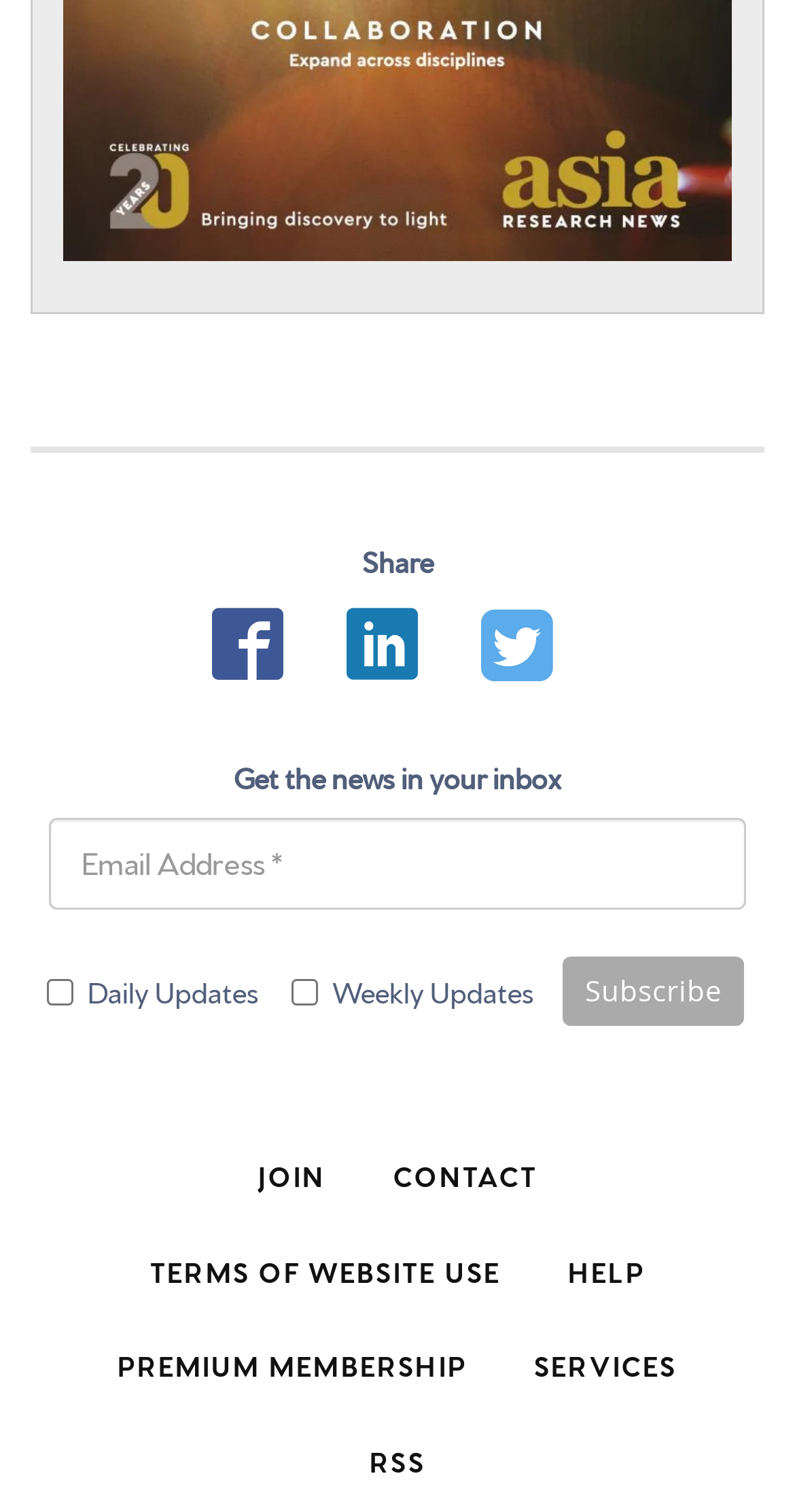Identify the bounding box coordinates of the area that should be clicked in order to complete the given instruction: "read Cover Stories". The bounding box coordinates should be four float numbers between 0 and 1, i.e., [left, top, right, bottom].

None